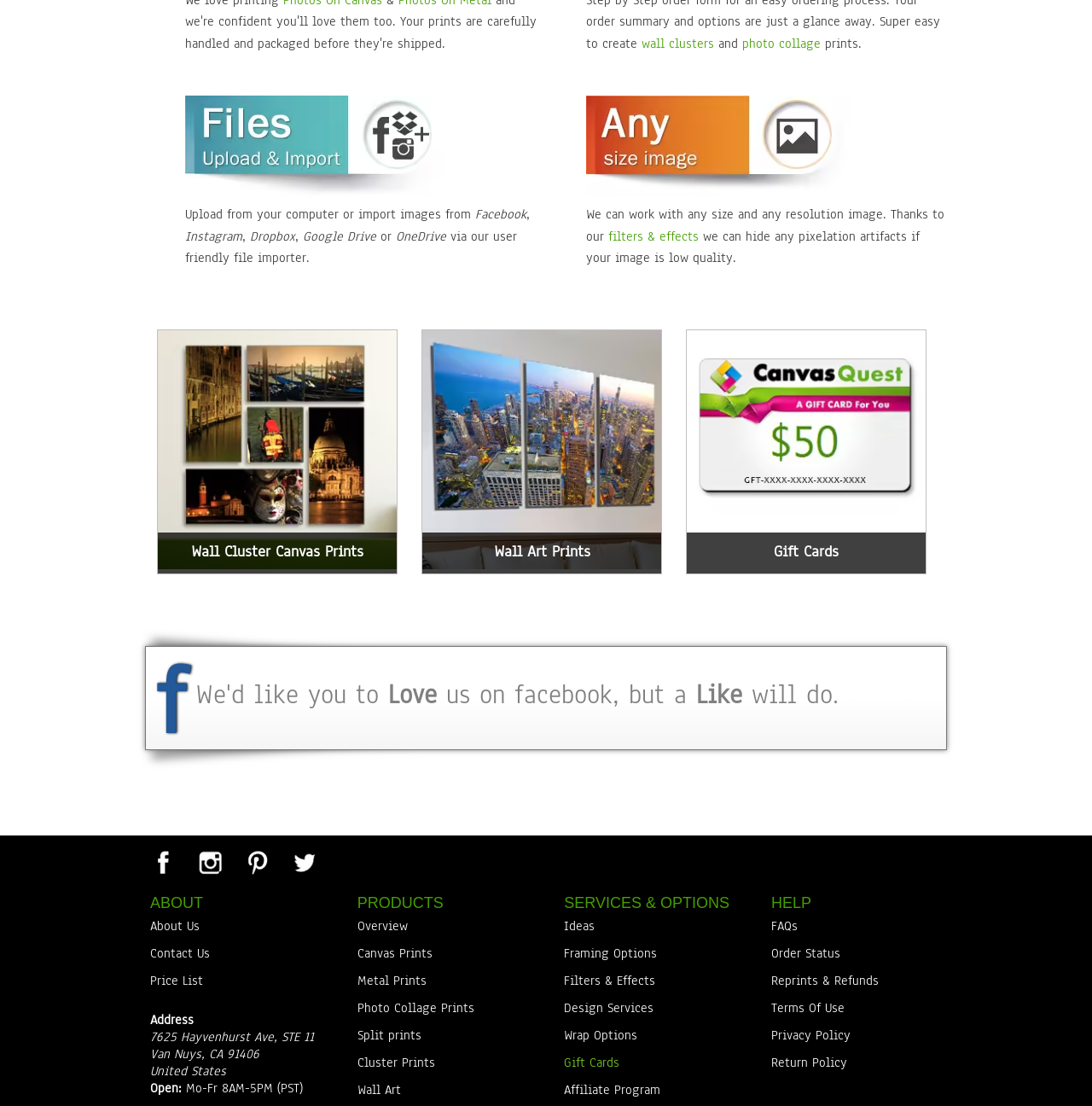Using the image as a reference, answer the following question in as much detail as possible:
What is the business hour of the company?

The business hour of the company is mentioned at the bottom of the webpage, which is Monday to Friday, 8AM to 5PM, Pacific Standard Time.